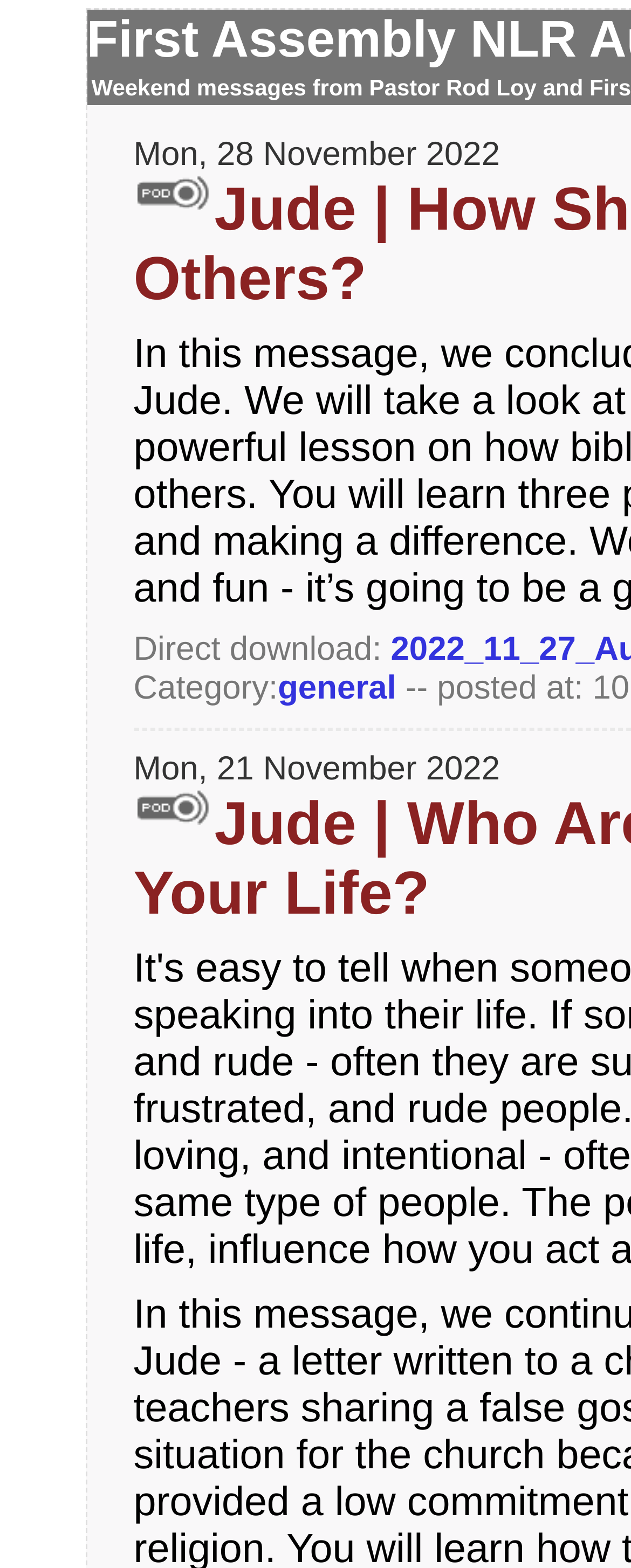From the element description: "general", extract the bounding box coordinates of the UI element. The coordinates should be expressed as four float numbers between 0 and 1, in the order [left, top, right, bottom].

[0.44, 0.427, 0.628, 0.451]